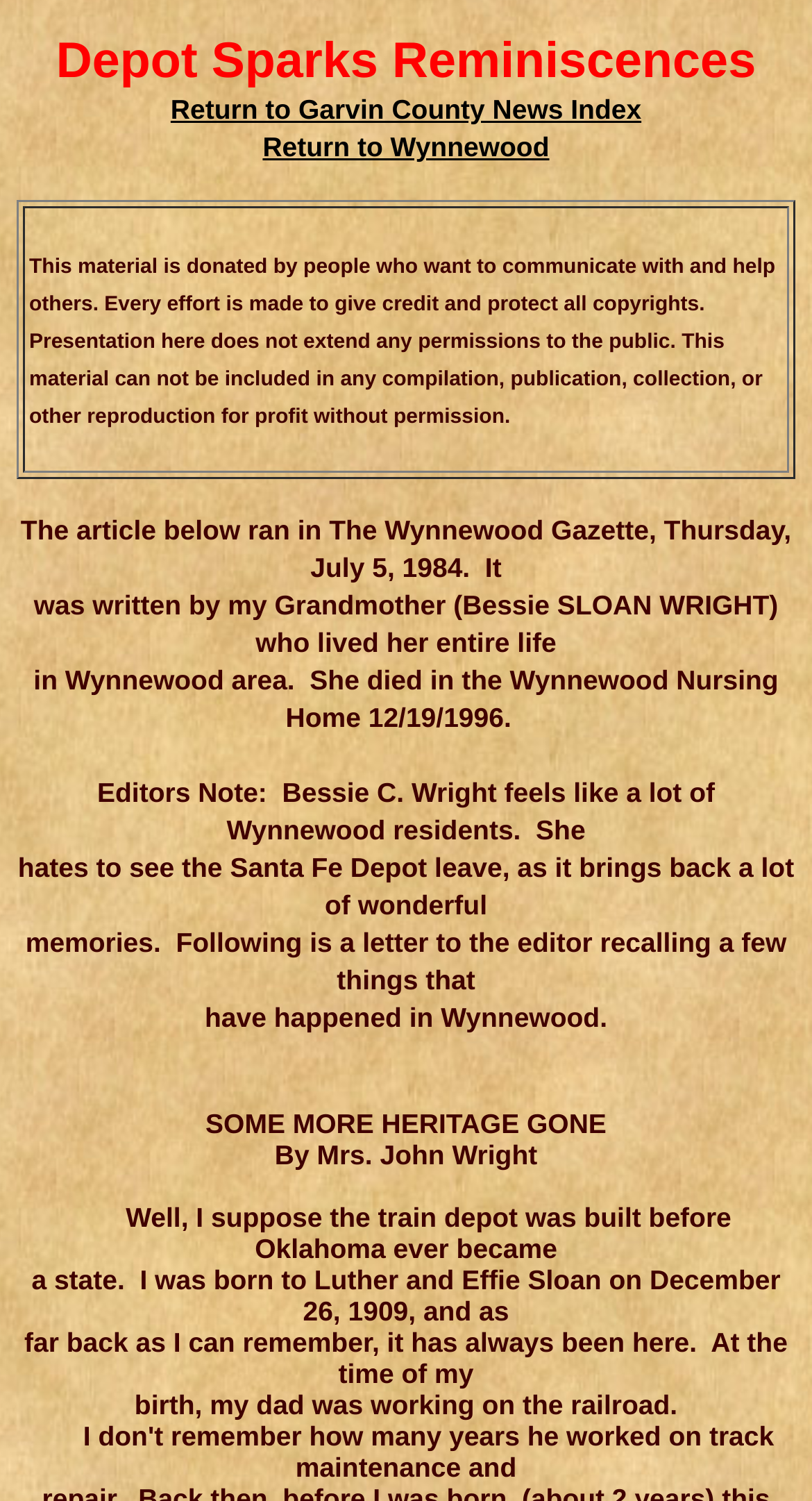Describe every aspect of the webpage comprehensively.

This webpage is about Garvin County, Oklahoma, and its history, specifically focusing on the Santa Fe Depot in Wynnewood. At the top, there is a title "Depot Sparks Reminiscences" and two links, "Return to Garvin County News Index" and "Return to Wynnewood", positioned side by side, with the first link on the left and the second on the right.

Below these links, there is a table with a single row and cell, containing a paragraph of text that explains the purpose of the webpage and the importance of respecting copyrights.

The main content of the webpage is an article written by Bessie SLOAN WRIGHT, which is presented in several paragraphs. The article is about the author's memories of the Santa Fe Depot and its significance to the community. The text is divided into several sections, with the author's name, "By Mrs. John Wright", appearing above the main body of the article.

The article is positioned in the middle of the webpage, with a clear structure and organization, making it easy to follow. There are no images on the page, but the text is well-formatted and readable. Overall, the webpage provides a personal and historical account of the Santa Fe Depot in Wynnewood, Oklahoma.